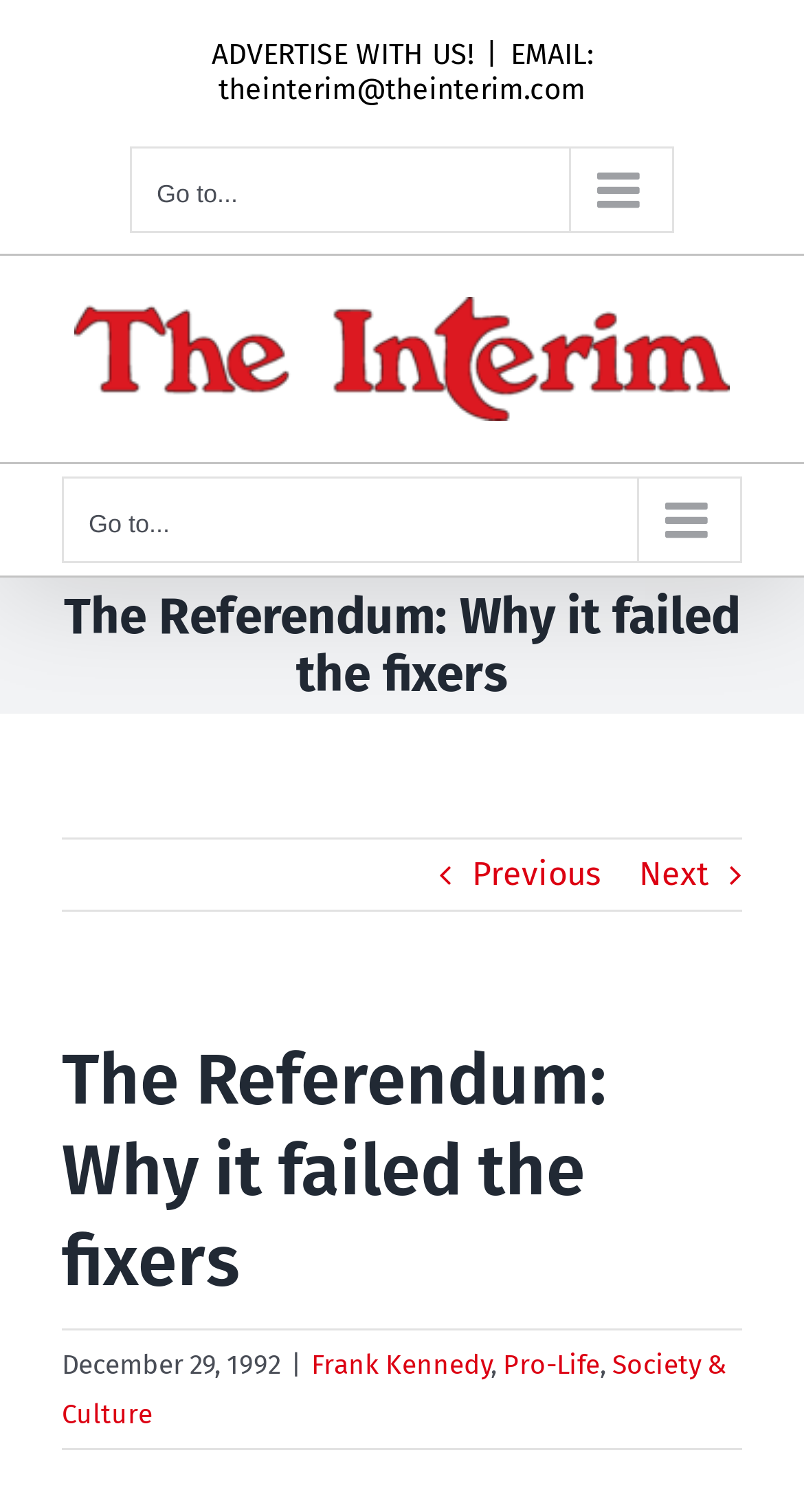What is the previous article link?
Could you answer the question with a detailed and thorough explanation?

I found the previous article link by looking at the navigation buttons below the main heading, which says 'Previous'.